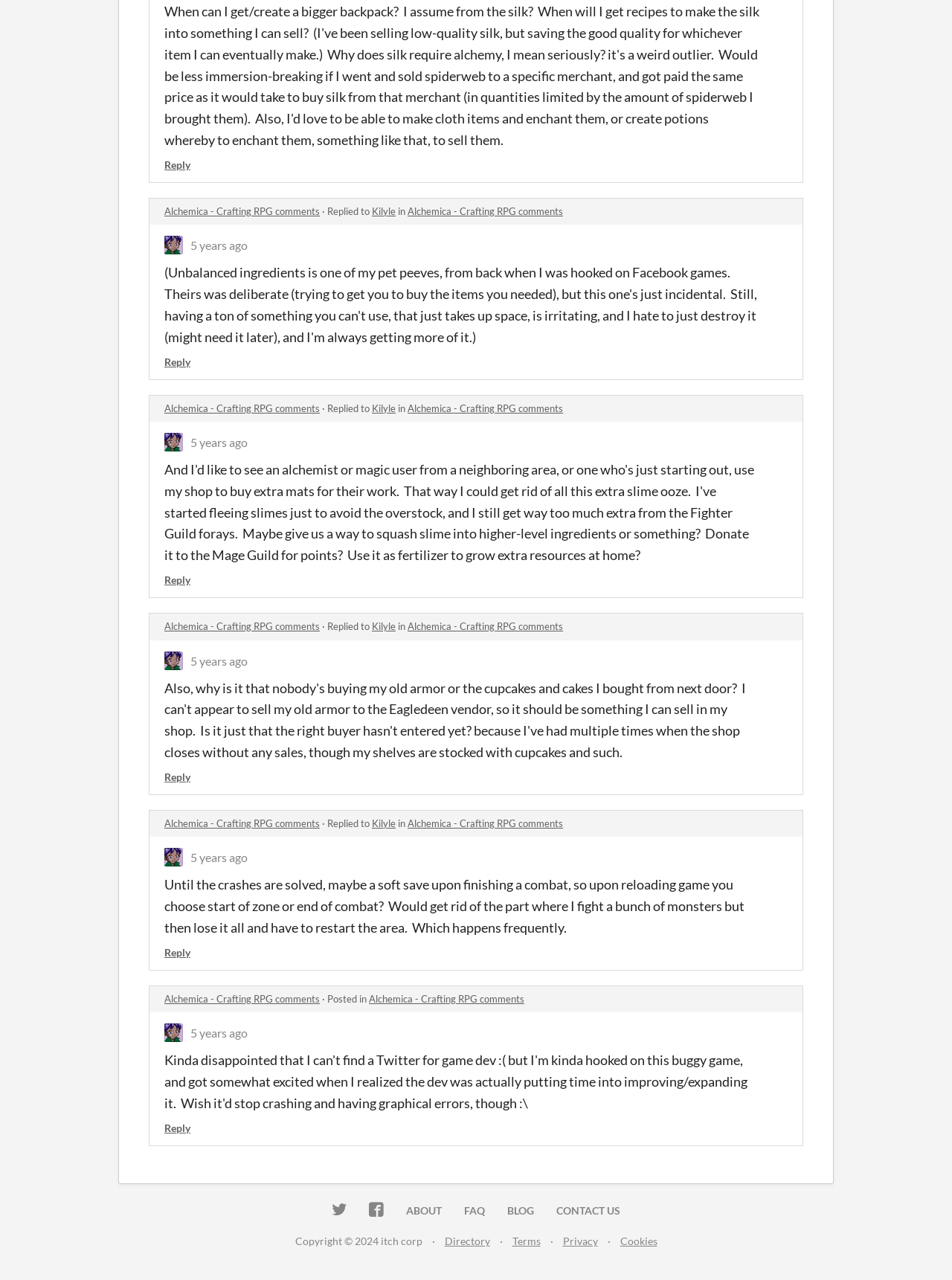Who replied to a comment?
Look at the image and respond with a one-word or short-phrase answer.

Kilyle